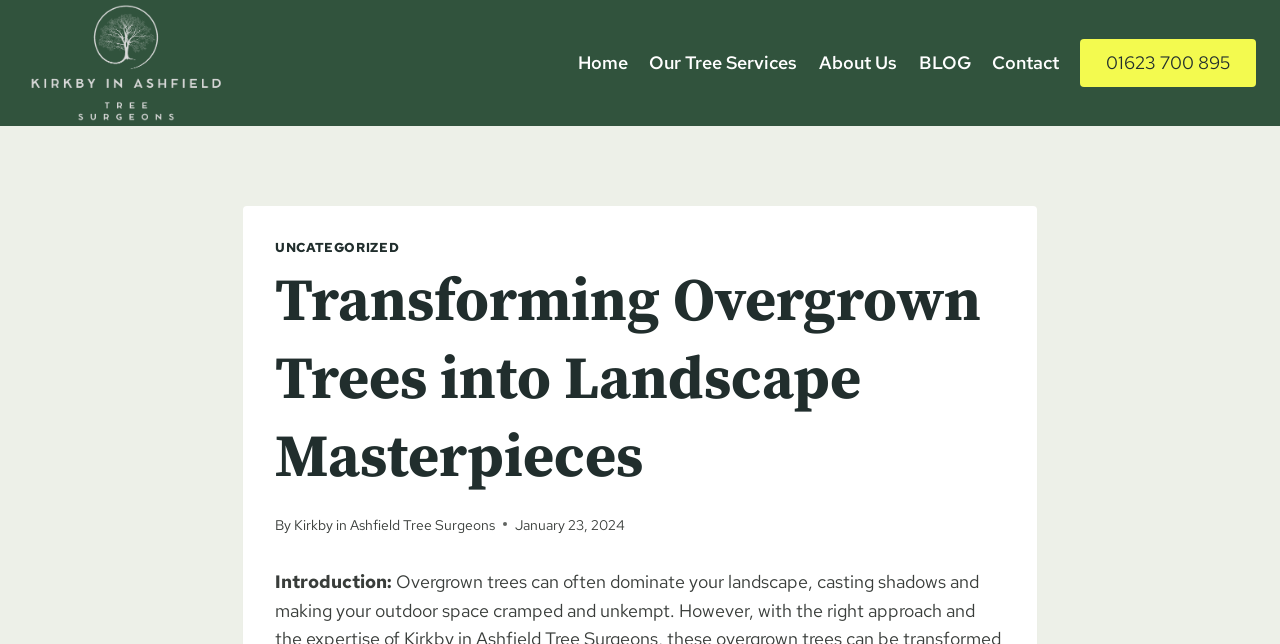Locate the bounding box coordinates of the element you need to click to accomplish the task described by this instruction: "view our tree services".

[0.499, 0.059, 0.631, 0.137]